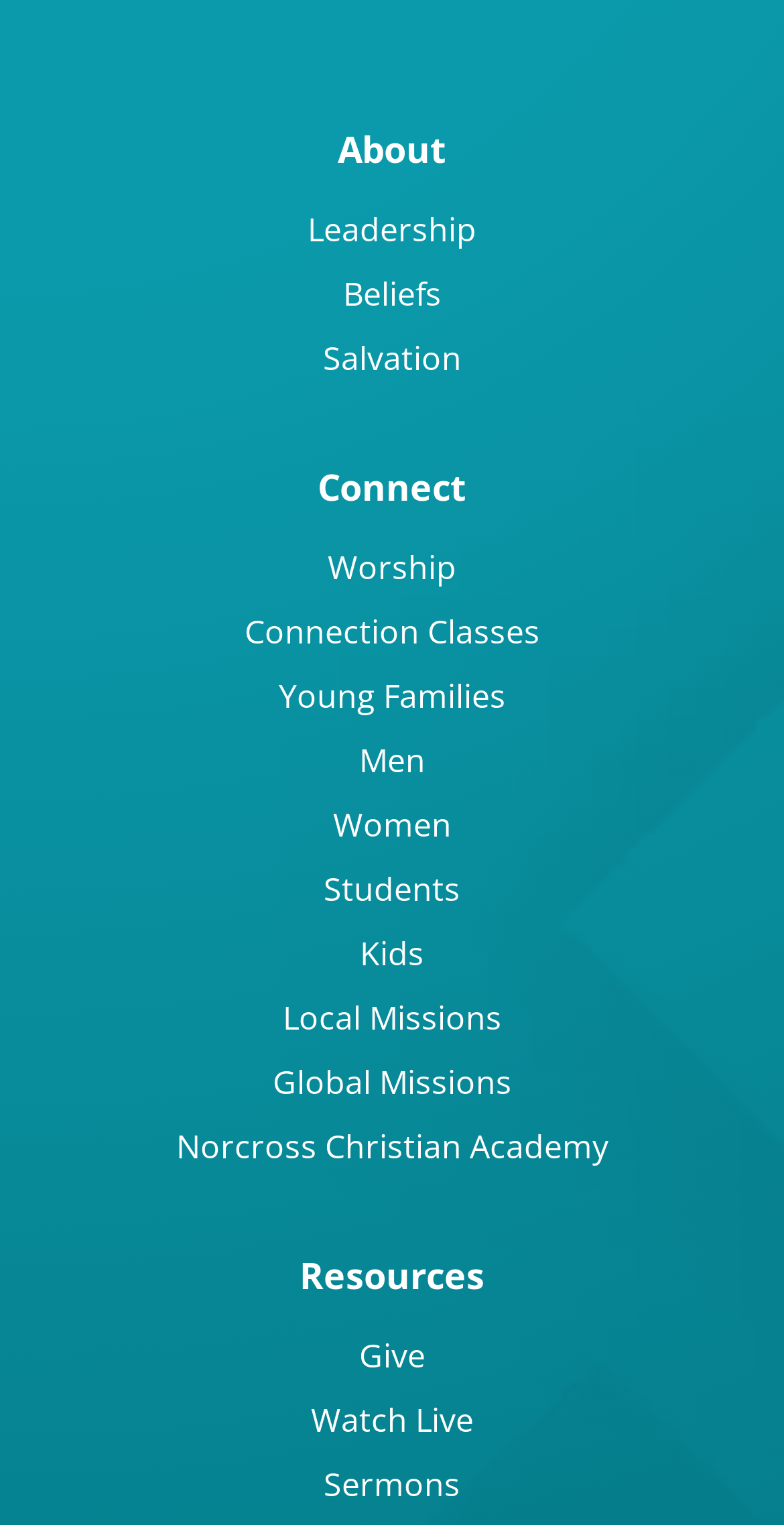What is the first link under 'Resources'?
Identify the answer in the screenshot and reply with a single word or phrase.

Give